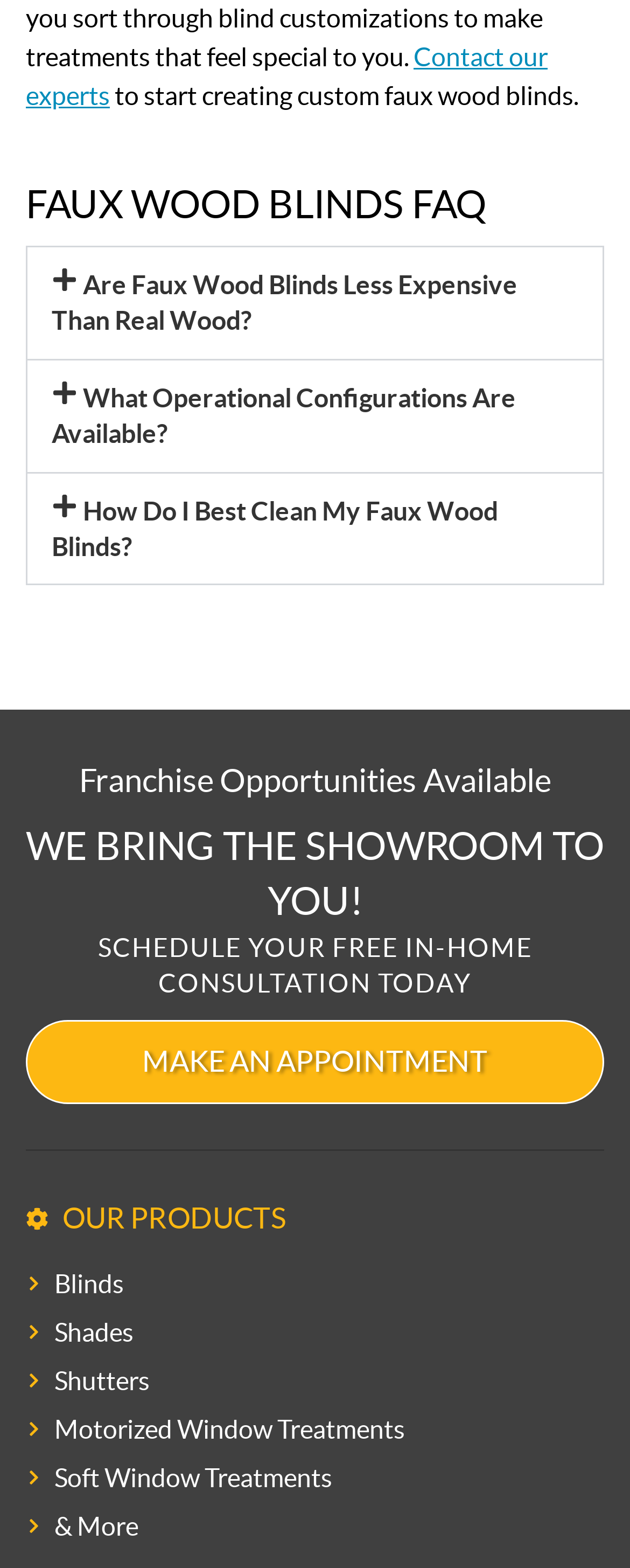Provide a short, one-word or phrase answer to the question below:
What types of window treatments are available on this webpage?

Multiple types